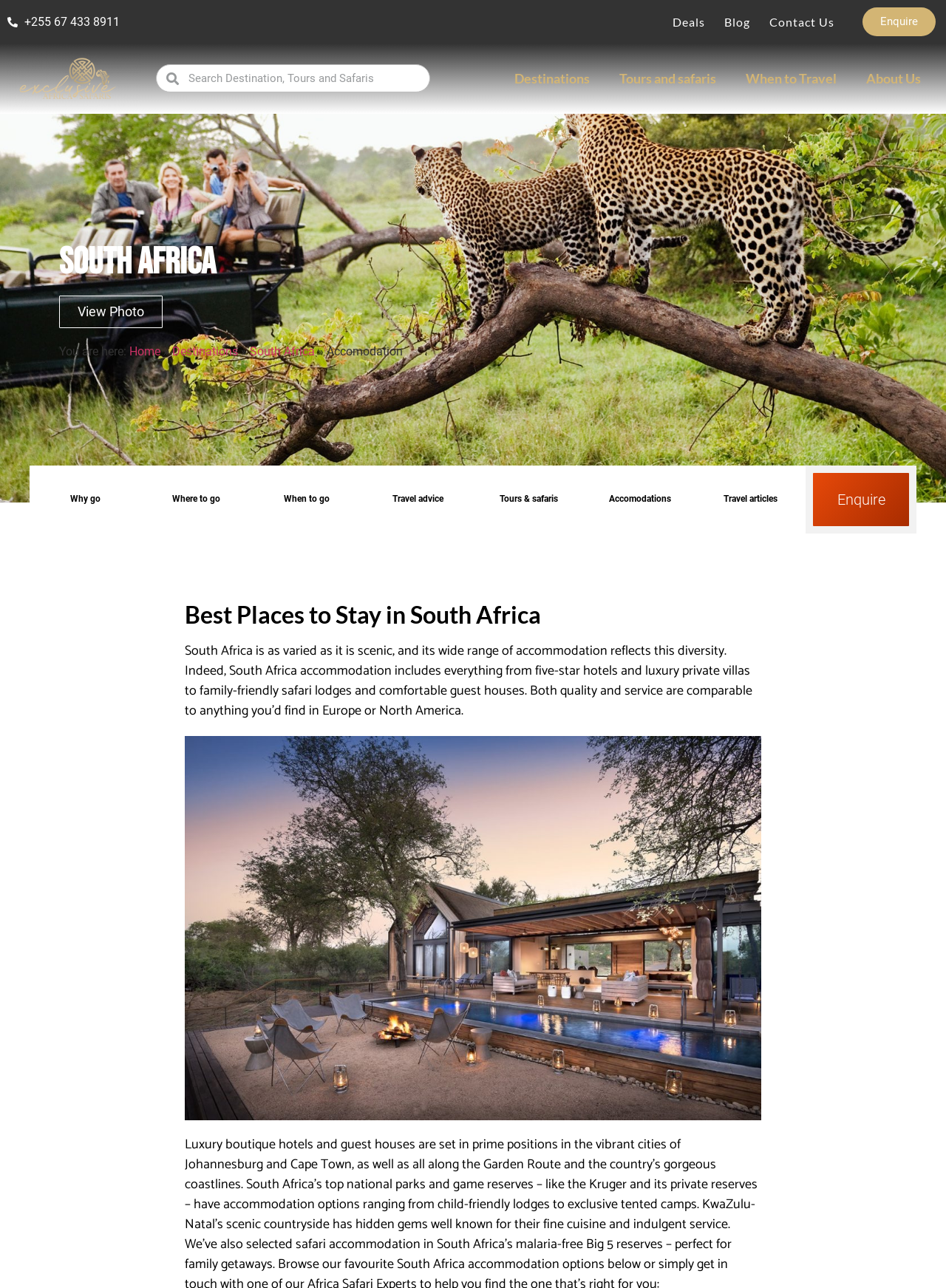What is the theme of the 'breadcrumbs' navigation?
Please provide a comprehensive answer based on the details in the screenshot.

I analyzed the 'breadcrumbs' navigation element and saw that it contains links to 'Home', 'Destinations', and 'South Africa', which suggest that the theme of the navigation is related to location. The 'You are here:' static text and the » symbol also support my conclusion that the navigation is showing the user's current location within the website.